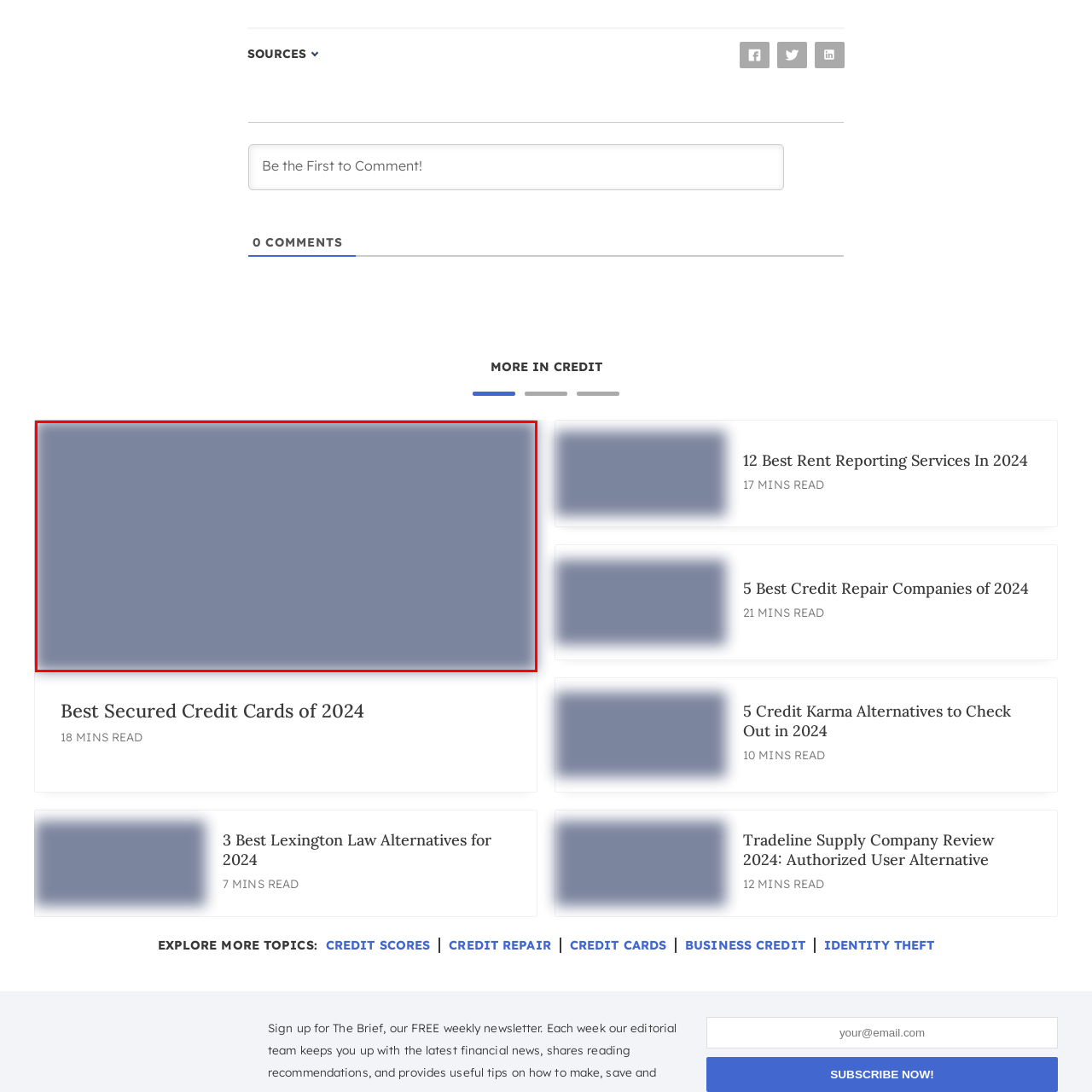Generate a detailed explanation of the image that is highlighted by the red box.

The image features a visually appealing graphic related to "Best Secured Credit Cards." Positioned prominently on the page, it highlights key information and options for readers interested in secured credit card offerings. The design likely incorporates elements that draw attention to the title and is intended to engage potential customers looking for financial solutions. This image serves as a visual anchor in the section discussing different secured credit card options, helping to inform and attract readers as part of a comprehensive guide on financial products.